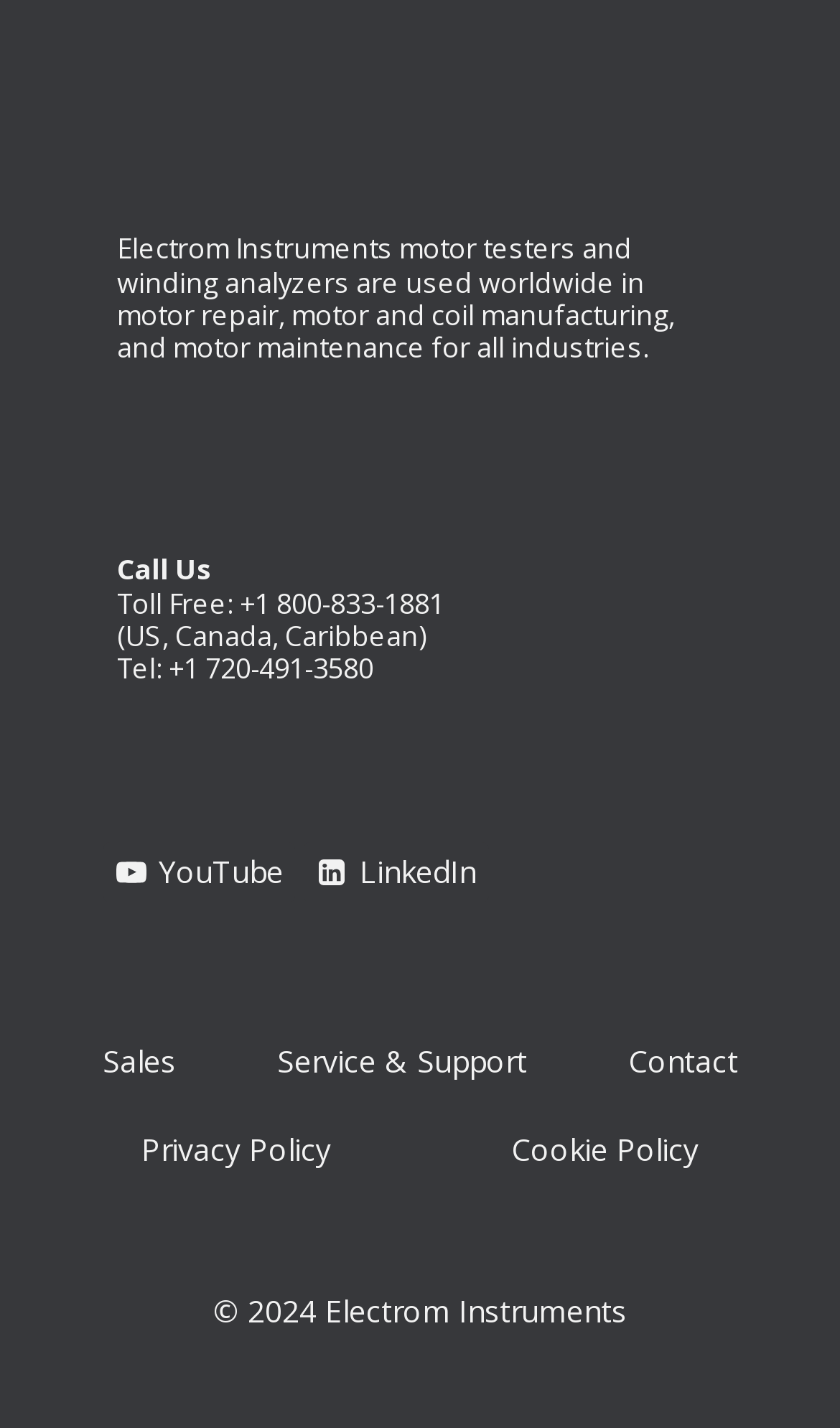What is the phone number for international calls? Using the information from the screenshot, answer with a single word or phrase.

+1 720-491-3580